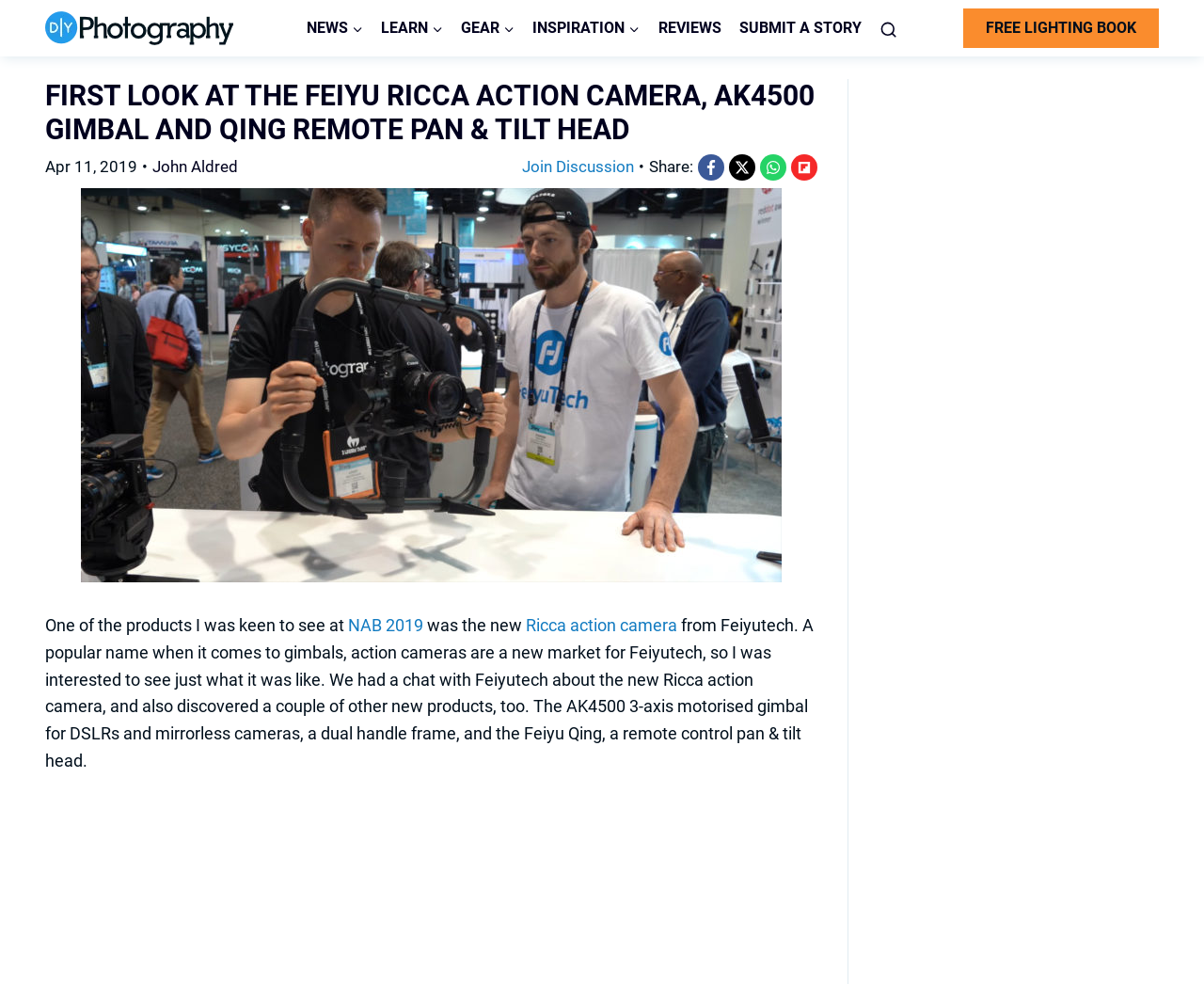Can you specify the bounding box coordinates of the area that needs to be clicked to fulfill the following instruction: "Share on Facebook"?

[0.58, 0.157, 0.602, 0.184]